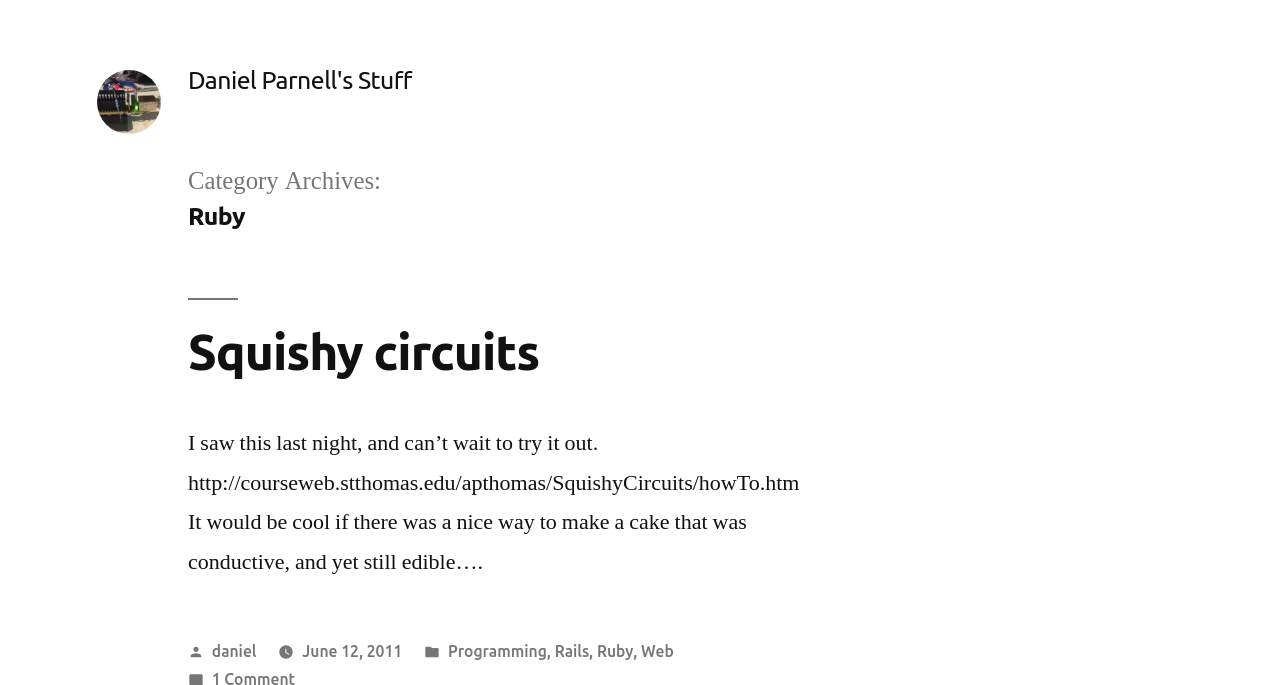What is the title of the blog post?
Based on the image, answer the question with as much detail as possible.

The title of the blog post can be determined by looking at the heading 'Squishy circuits' which is a sub-element of the HeaderAsNonLandmark element.